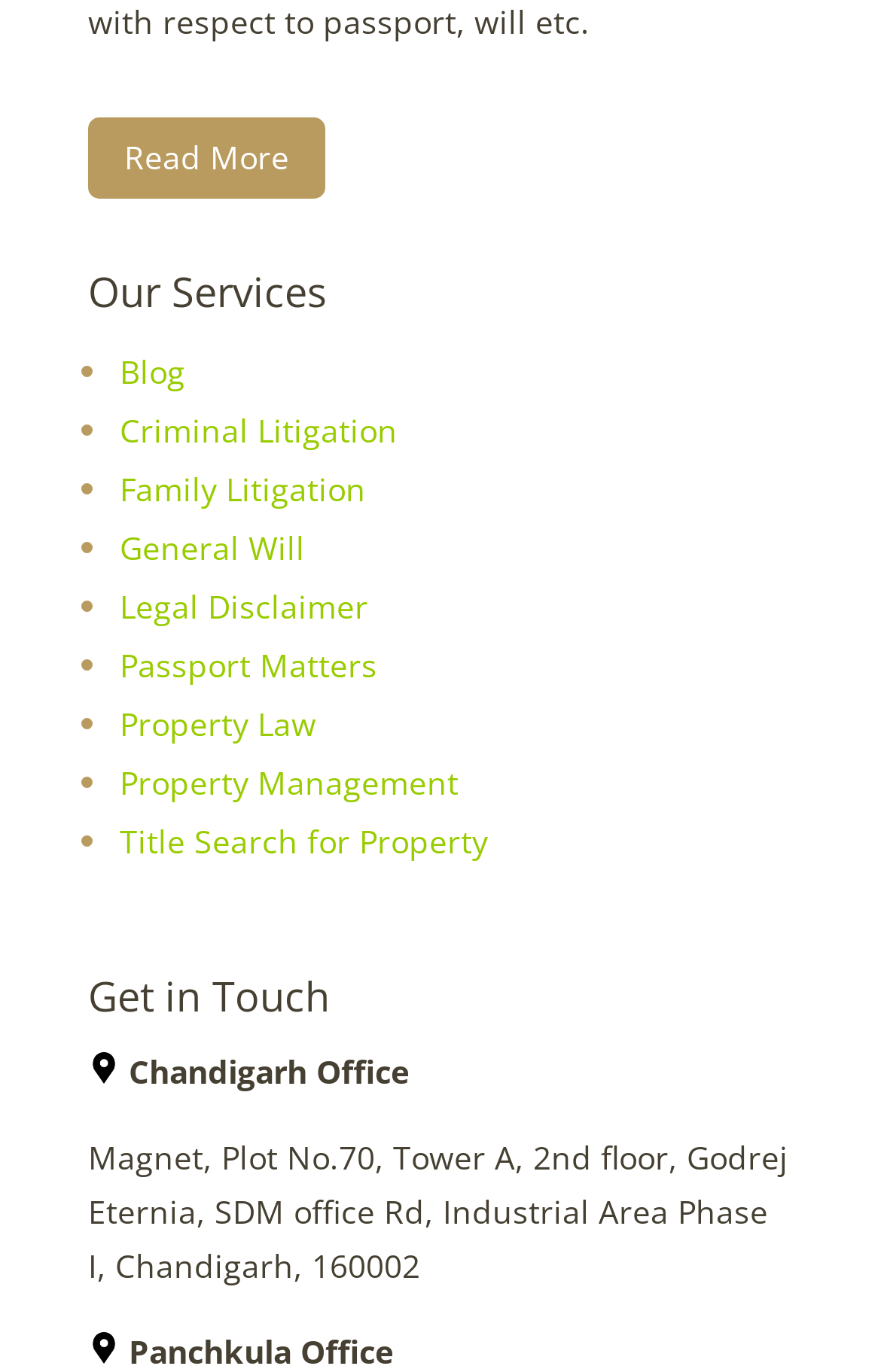Please specify the bounding box coordinates of the clickable region necessary for completing the following instruction: "View the most popular news in 24 hours". The coordinates must consist of four float numbers between 0 and 1, i.e., [left, top, right, bottom].

None